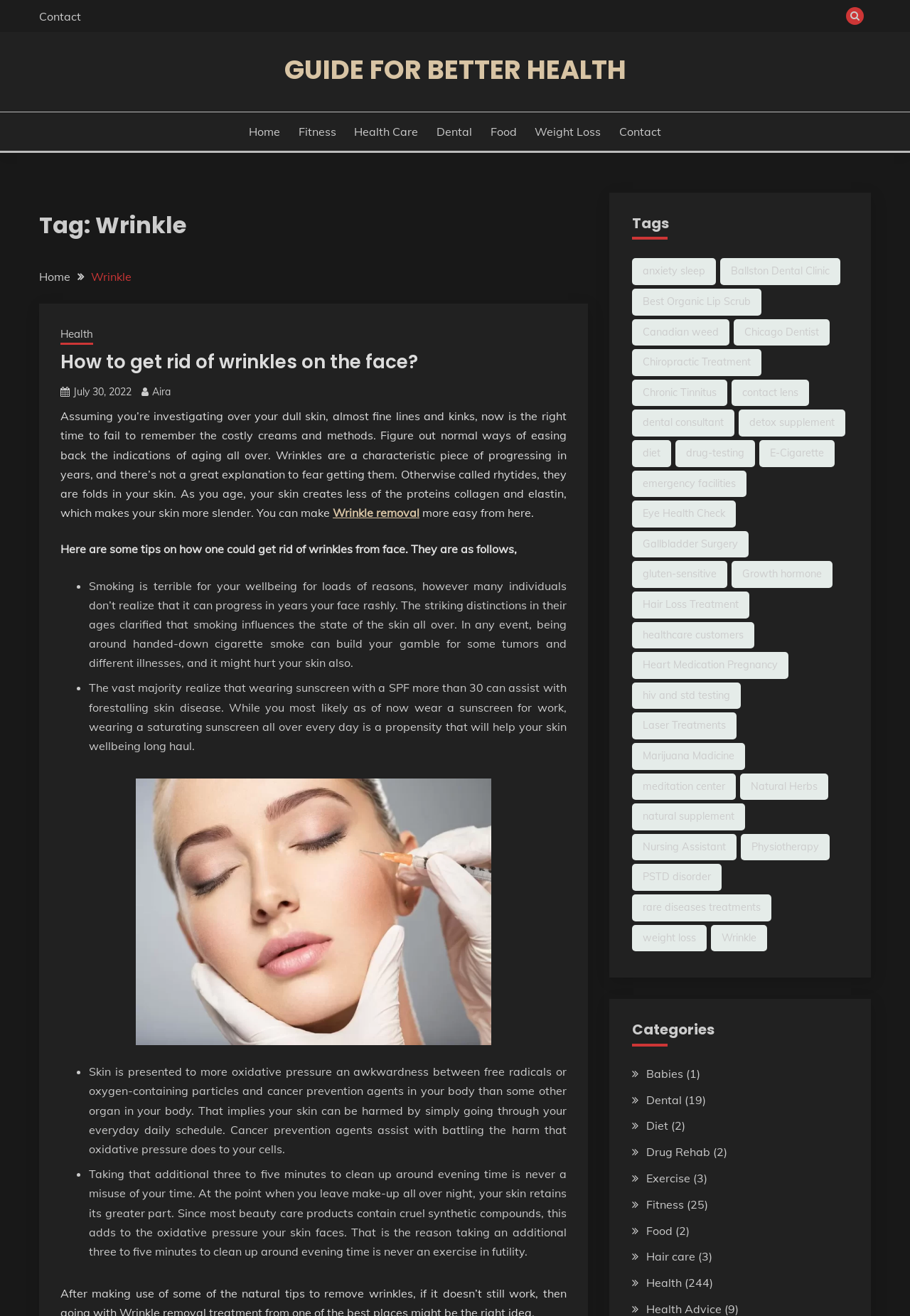What is the importance of cleaning up at night?
Answer the question with a single word or phrase derived from the image.

Prevent oxidative pressure